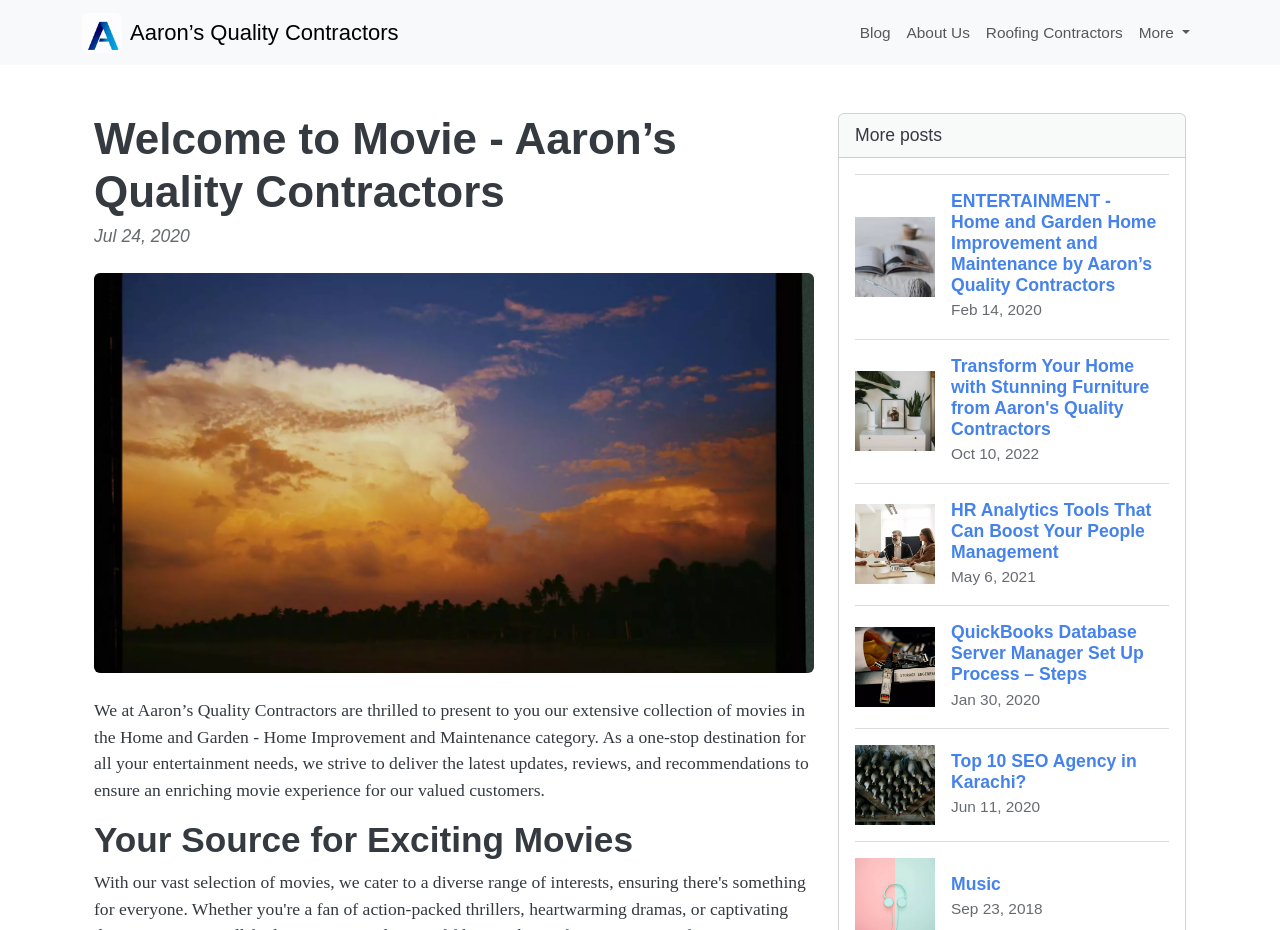Find the bounding box coordinates of the element I should click to carry out the following instruction: "Click the 'Roofing Contractors' link".

[0.764, 0.014, 0.883, 0.056]